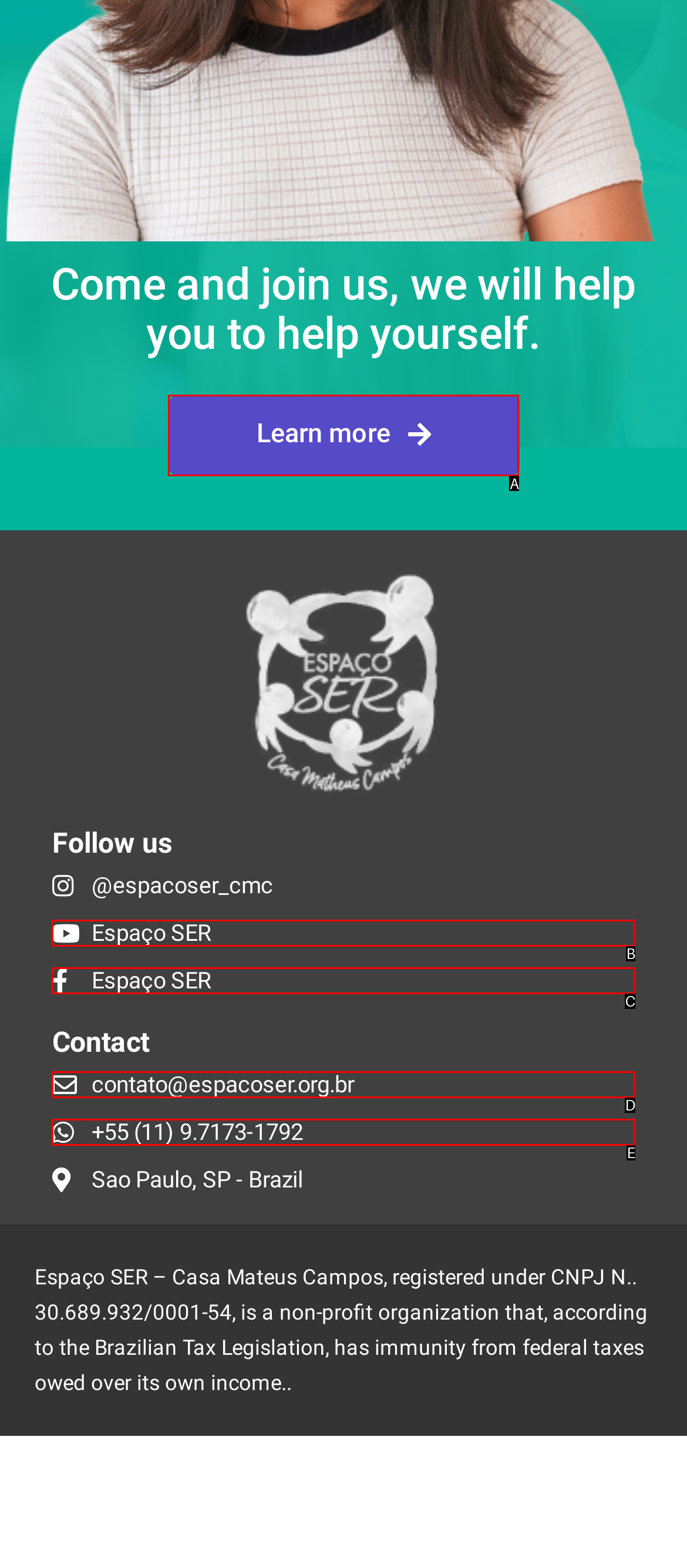Select the letter from the given choices that aligns best with the description: Learn more. Reply with the specific letter only.

A